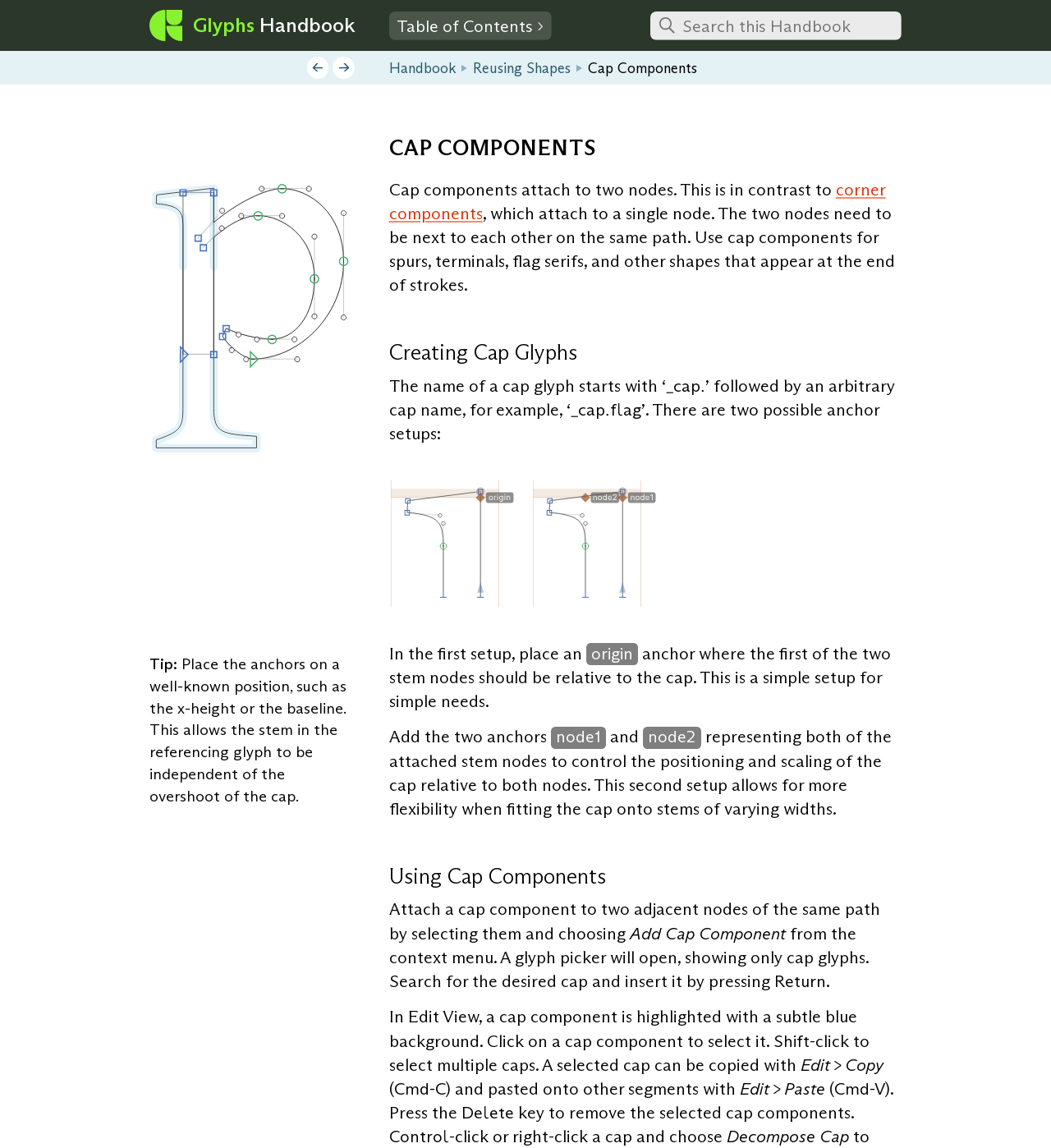Please reply to the following question using a single word or phrase: 
How do you add a cap component to a glyph?

Select nodes and choose Add Cap Component